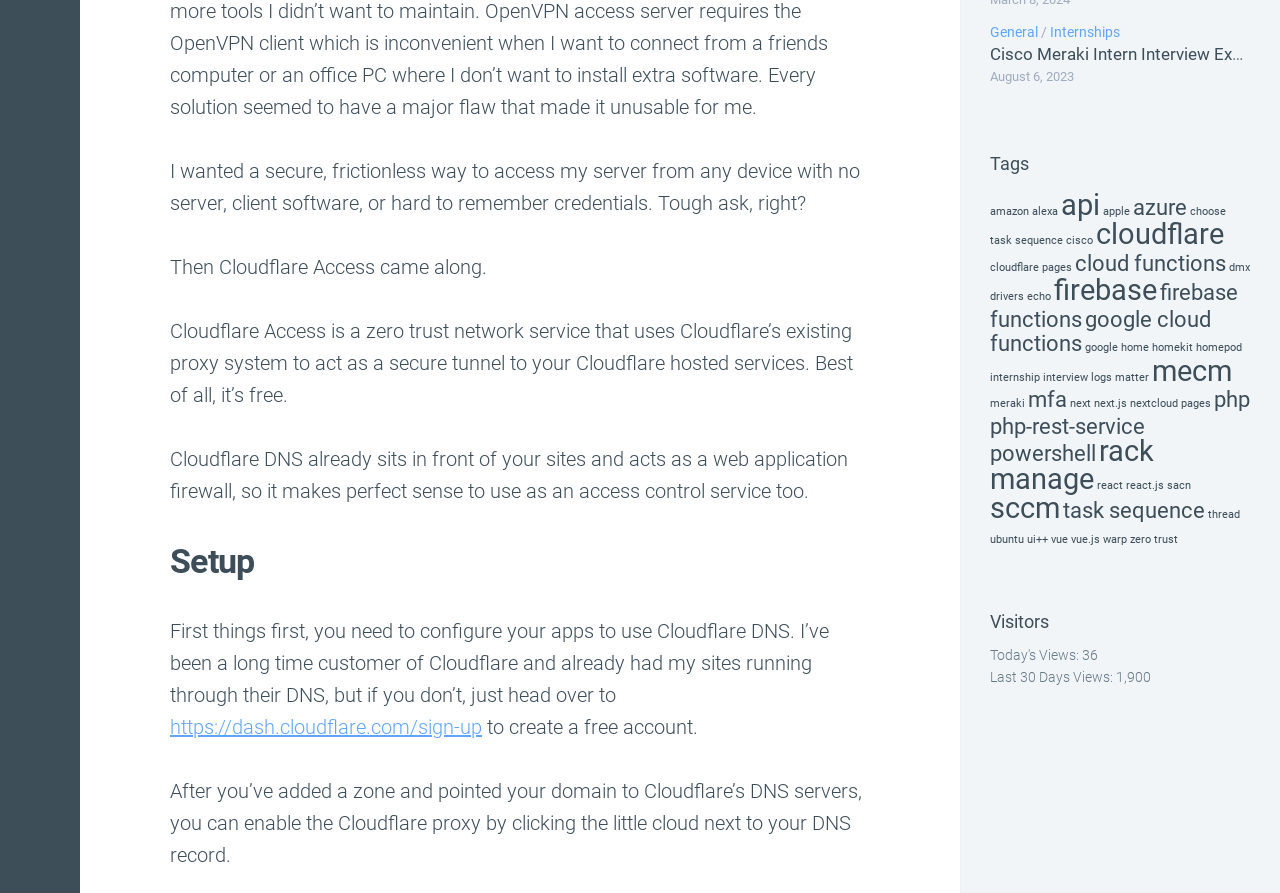Pinpoint the bounding box coordinates of the clickable area needed to execute the instruction: "Sign up for Cloudflare". The coordinates should be specified as four float numbers between 0 and 1, i.e., [left, top, right, bottom].

[0.133, 0.801, 0.377, 0.828]